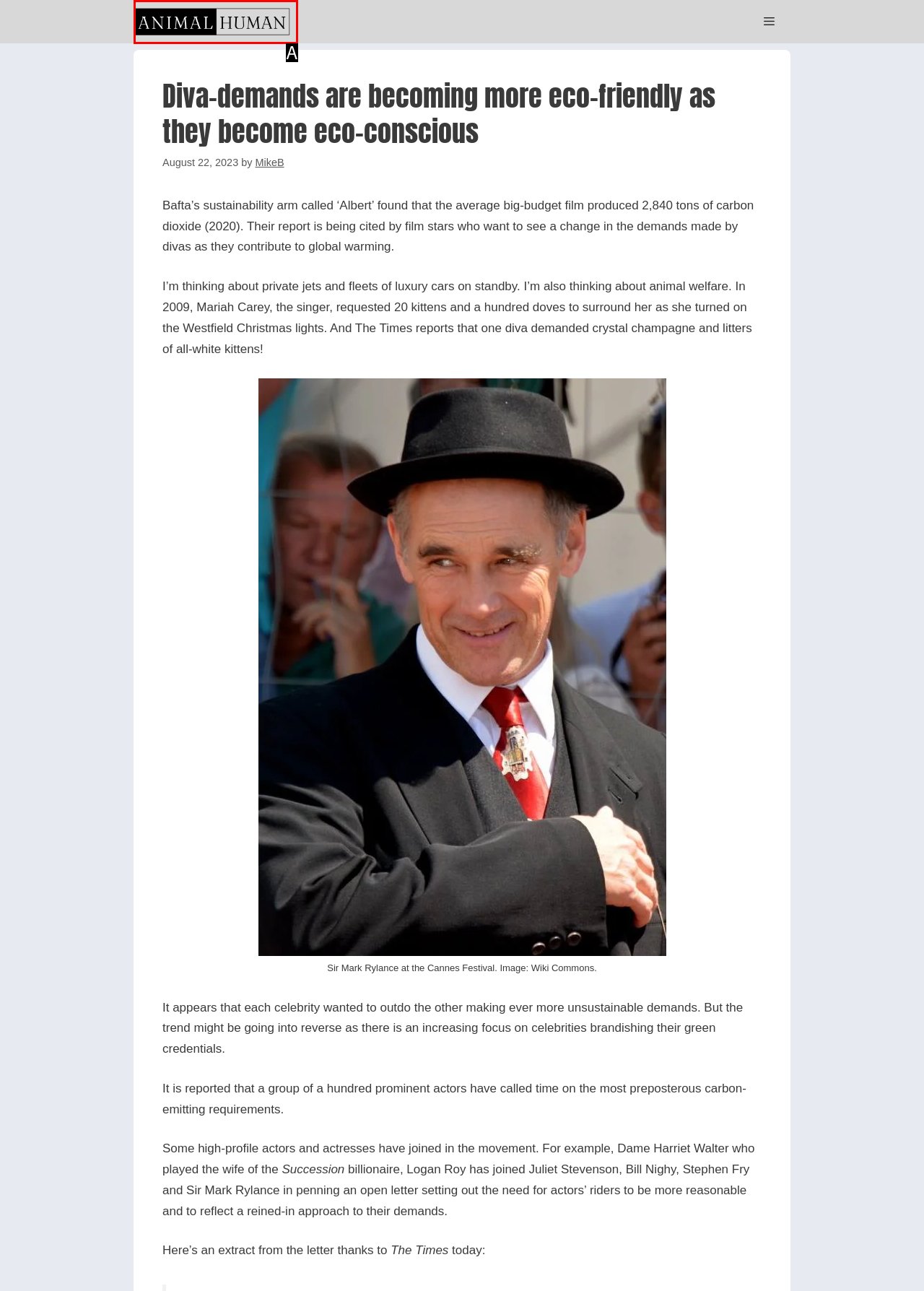Given the description: title="Freethinking Animal Advocate", identify the HTML element that corresponds to it. Respond with the letter of the correct option.

A